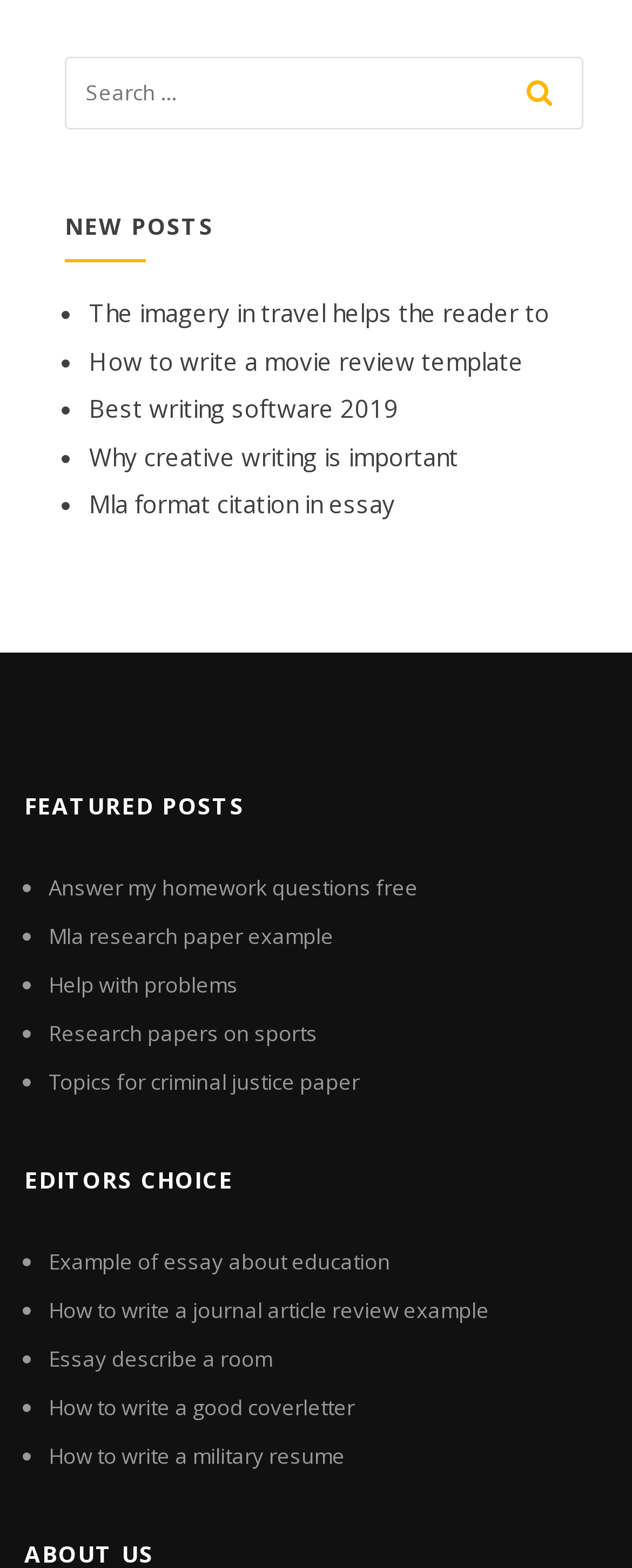Is there a search function on this webpage?
Answer the question with a single word or phrase, referring to the image.

Yes